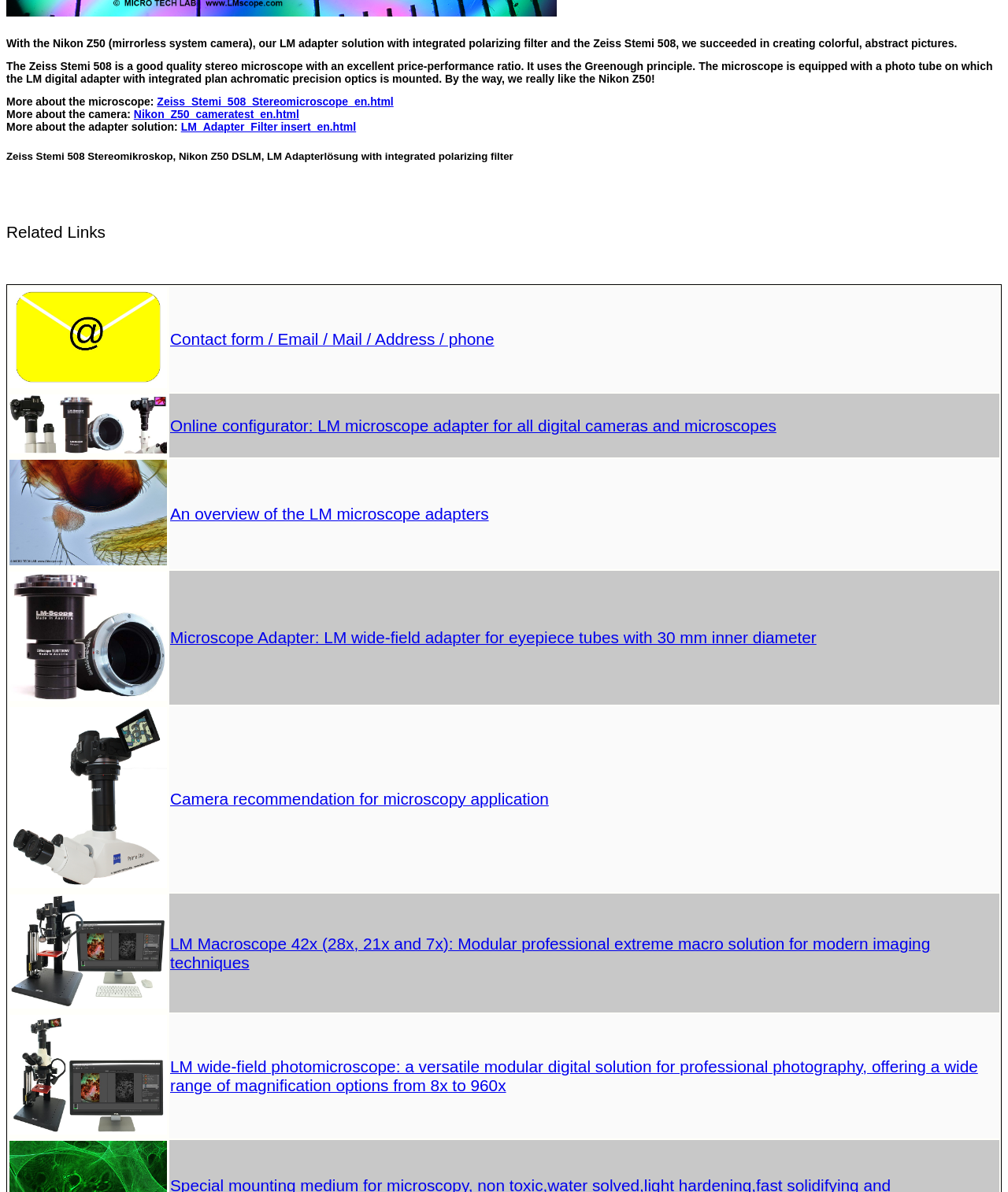From the element description Nikon_Z50_cameratest_en.html, predict the bounding box coordinates of the UI element. The coordinates must be specified in the format (top-left x, top-left y, bottom-right x, bottom-right y) and should be within the 0 to 1 range.

[0.133, 0.091, 0.297, 0.101]